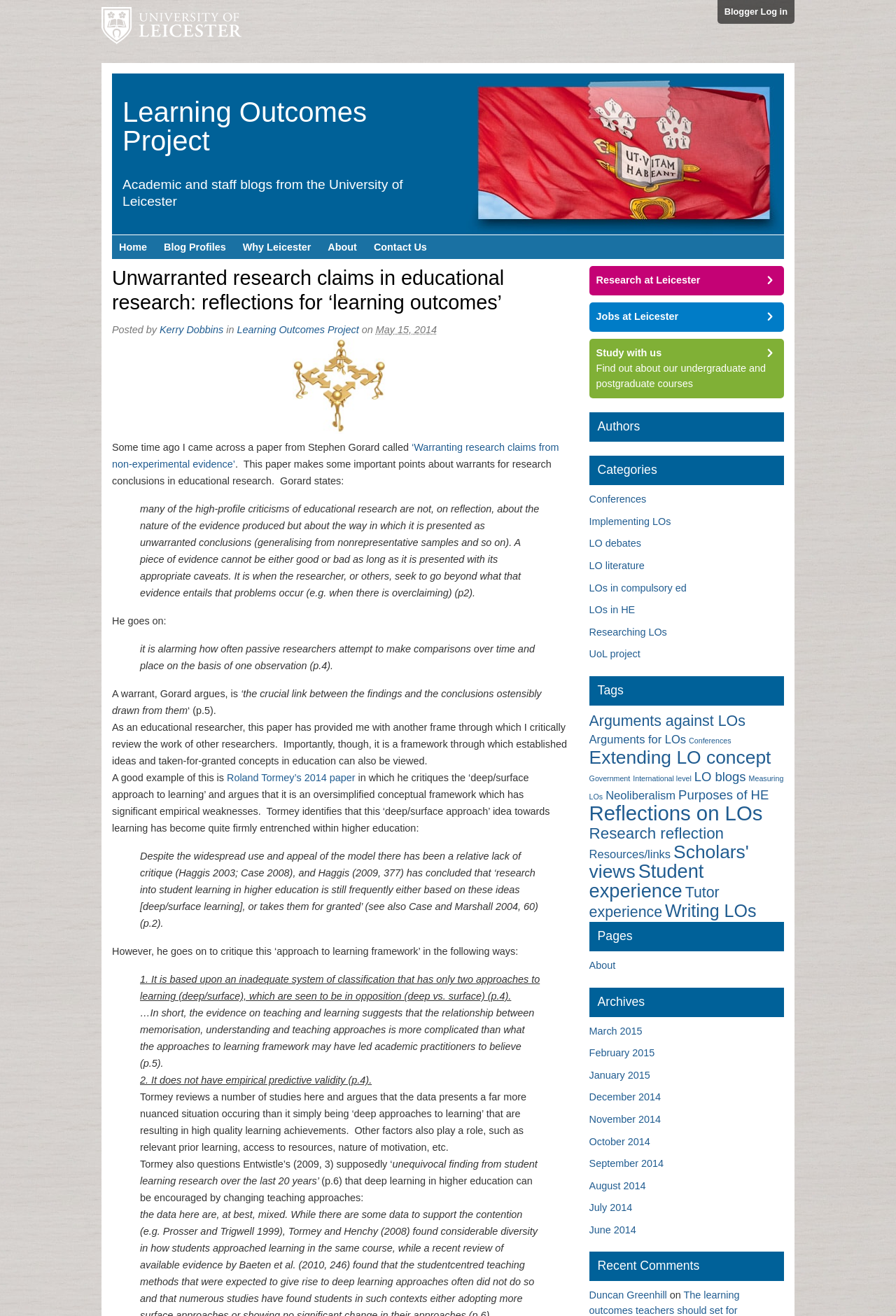Who is the author of the blog post?
Provide a detailed and well-explained answer to the question.

I found the answer by looking at the section below the title of the blog post, where the author's name is mentioned.